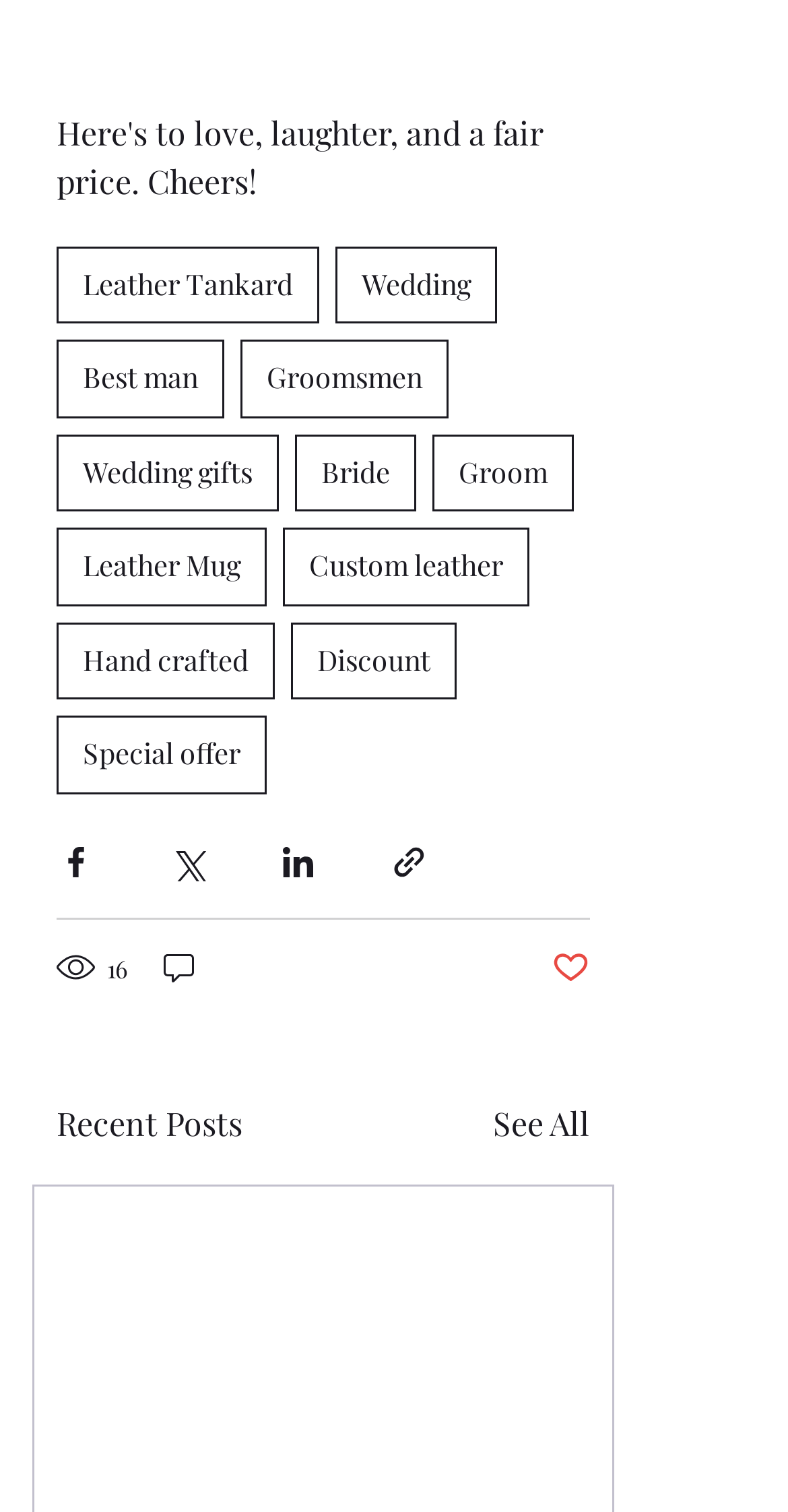How many social media sharing options are available?
Examine the screenshot and reply with a single word or phrase.

4